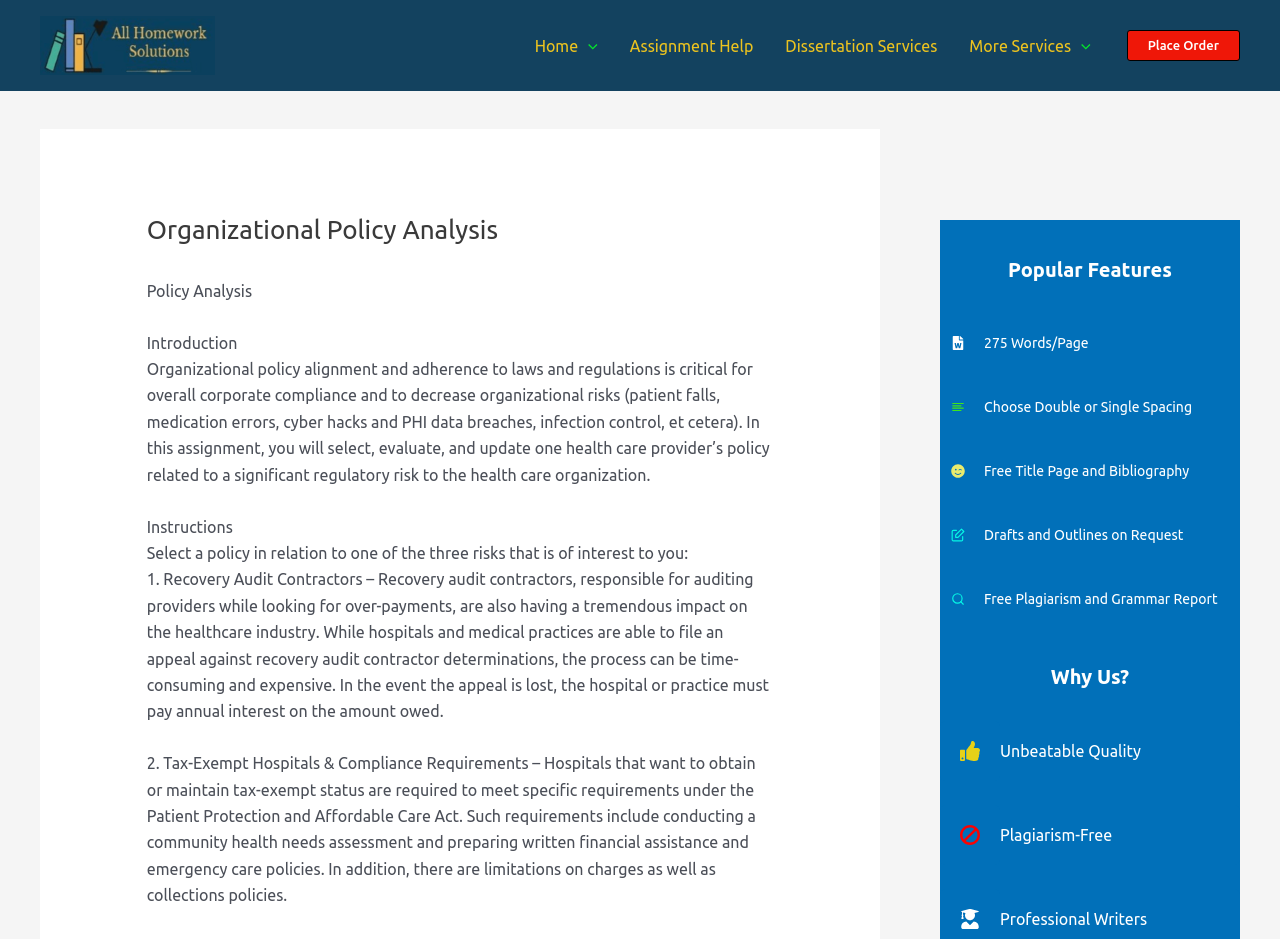Determine the bounding box coordinates of the clickable area required to perform the following instruction: "Toggle the 'More Services Menu Toggle' dropdown". The coordinates should be represented as four float numbers between 0 and 1: [left, top, right, bottom].

[0.837, 0.017, 0.852, 0.08]